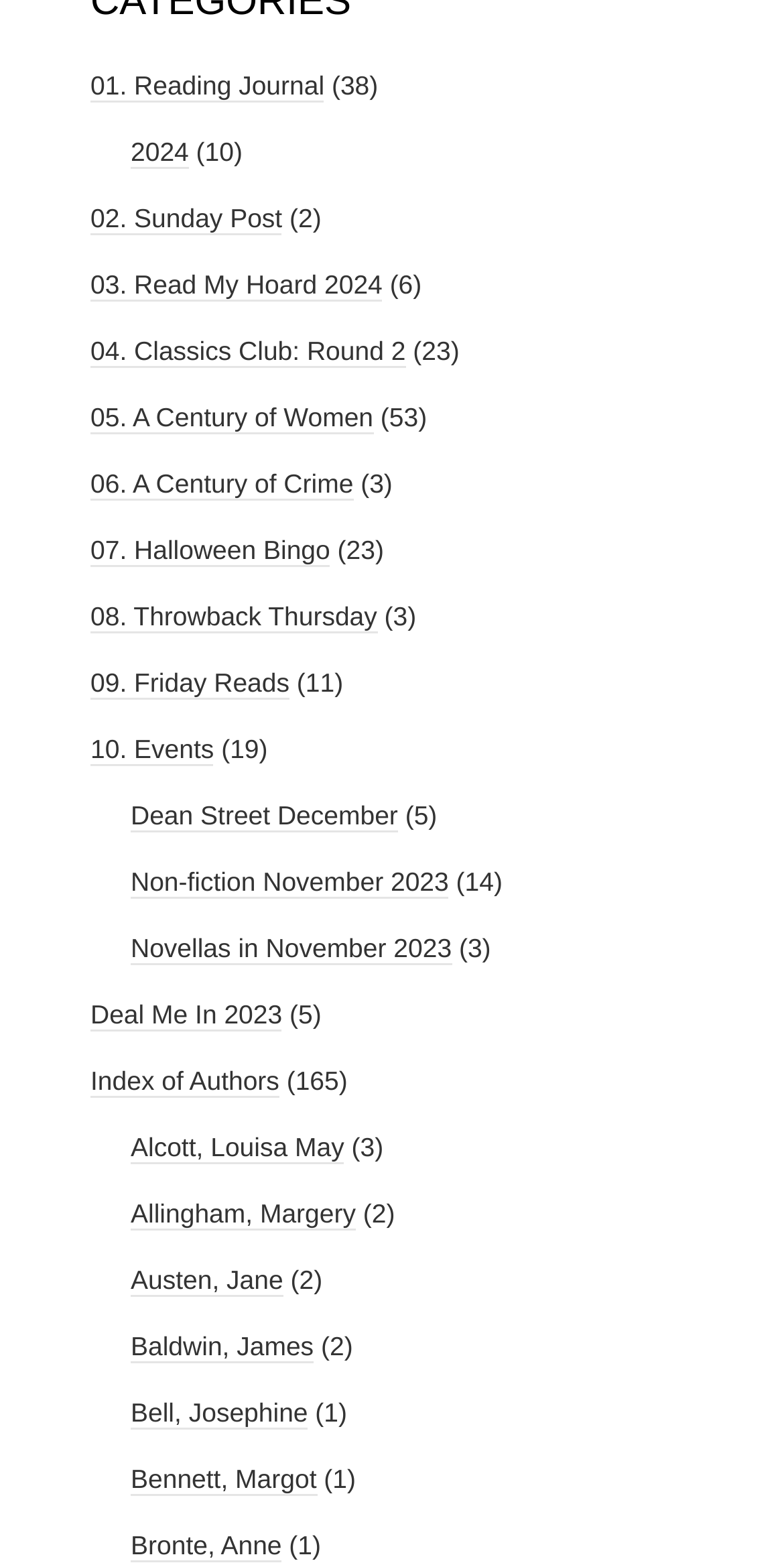Determine the bounding box coordinates for the area that should be clicked to carry out the following instruction: "Check 'A Century of Women'".

[0.115, 0.256, 0.476, 0.277]